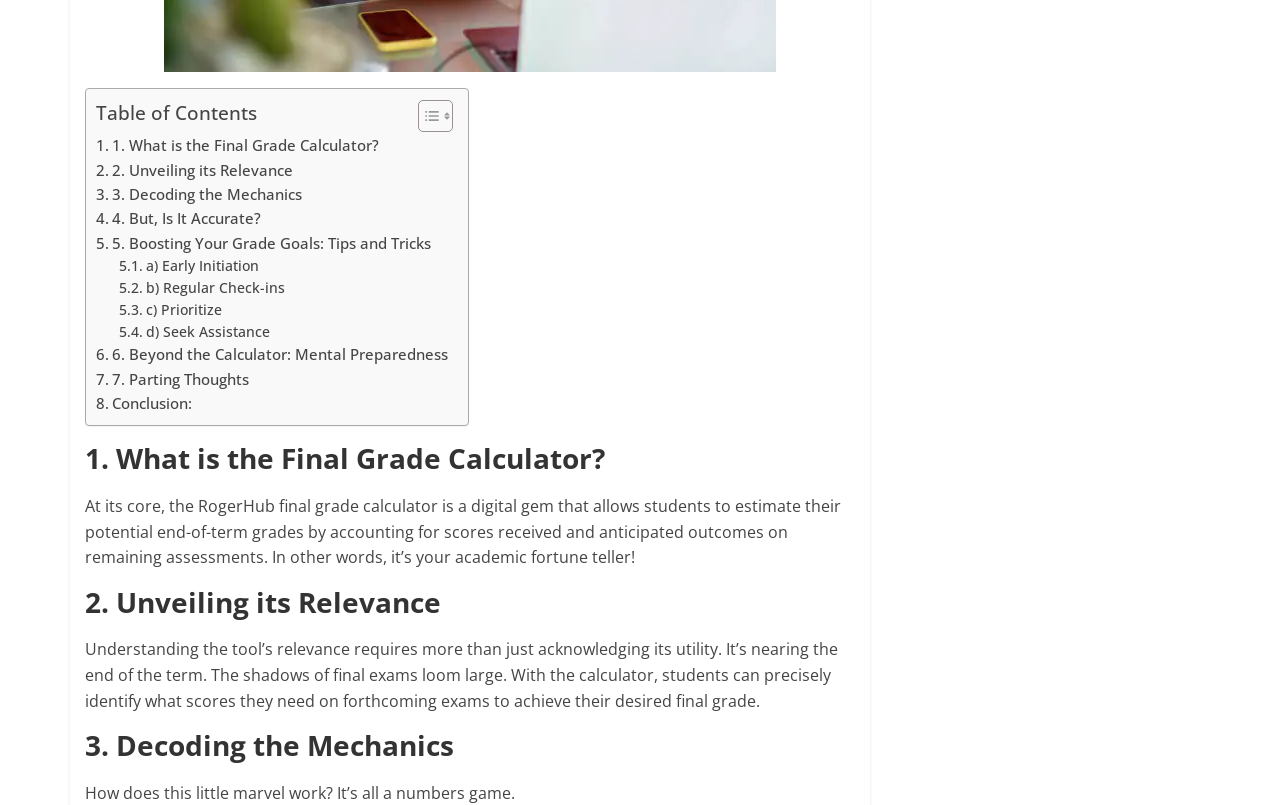What is the relevance of the calculator according to the webpage?
Using the image, provide a concise answer in one word or a short phrase.

Identify scores needed for desired final grade